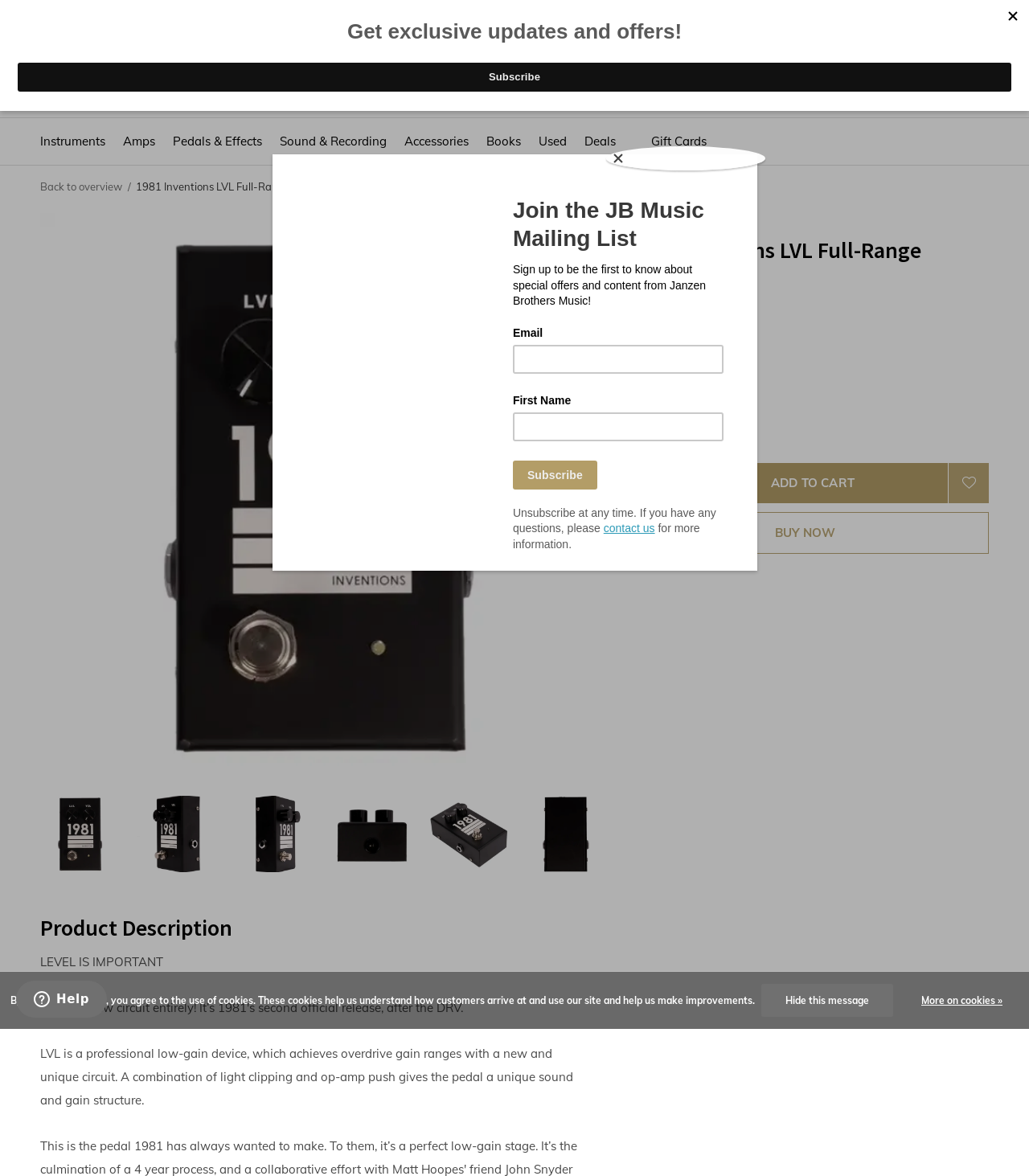Please identify the bounding box coordinates for the region that you need to click to follow this instruction: "Click the 'ADD TO CART' button".

[0.659, 0.394, 0.921, 0.428]